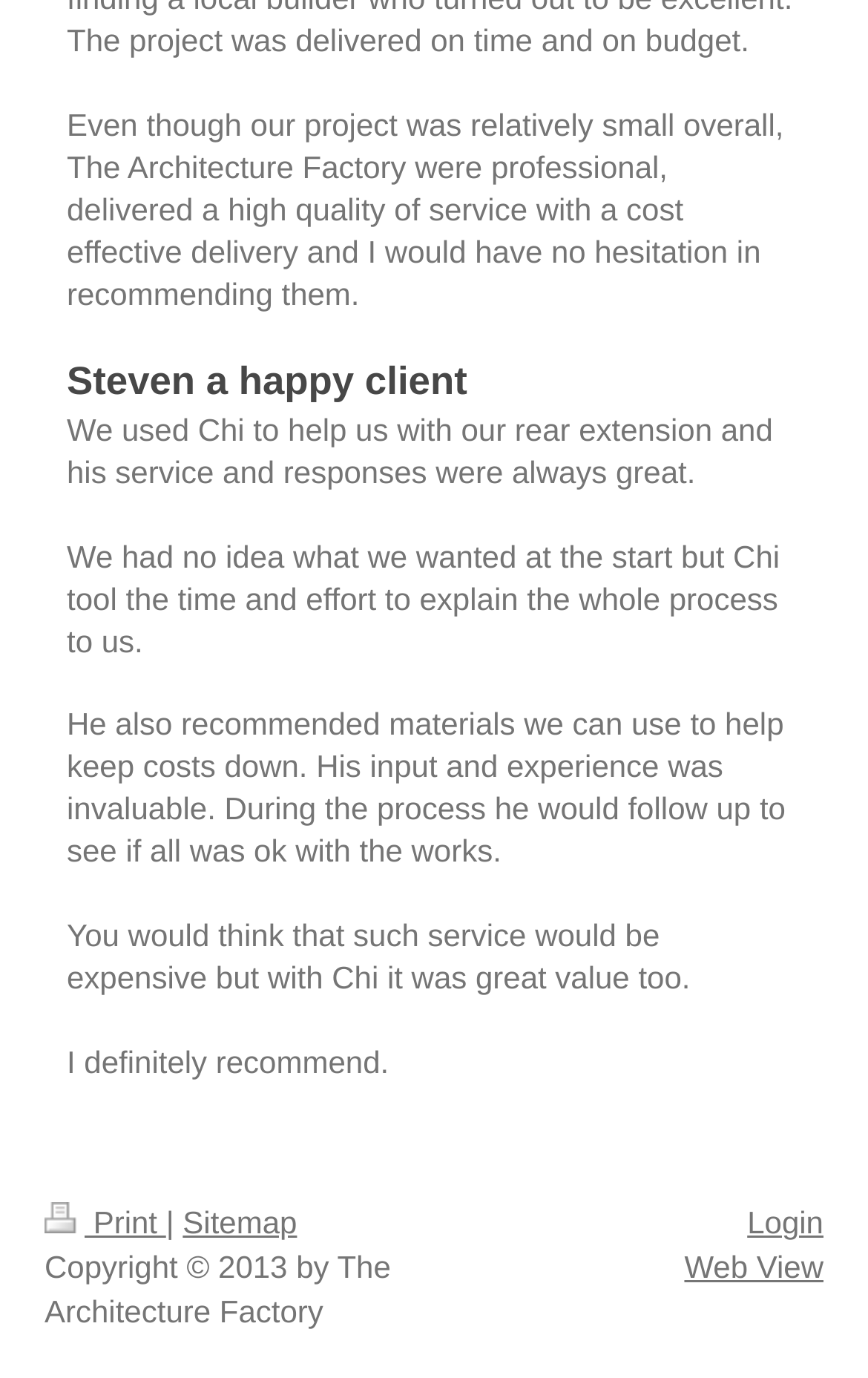Please analyze the image and give a detailed answer to the question:
Who is the person mentioned in the testimonials?

By reading the testimonials on the webpage, we can see that Chi is the person who provided a high-quality service to the clients, and his name is mentioned multiple times in the testimonials.